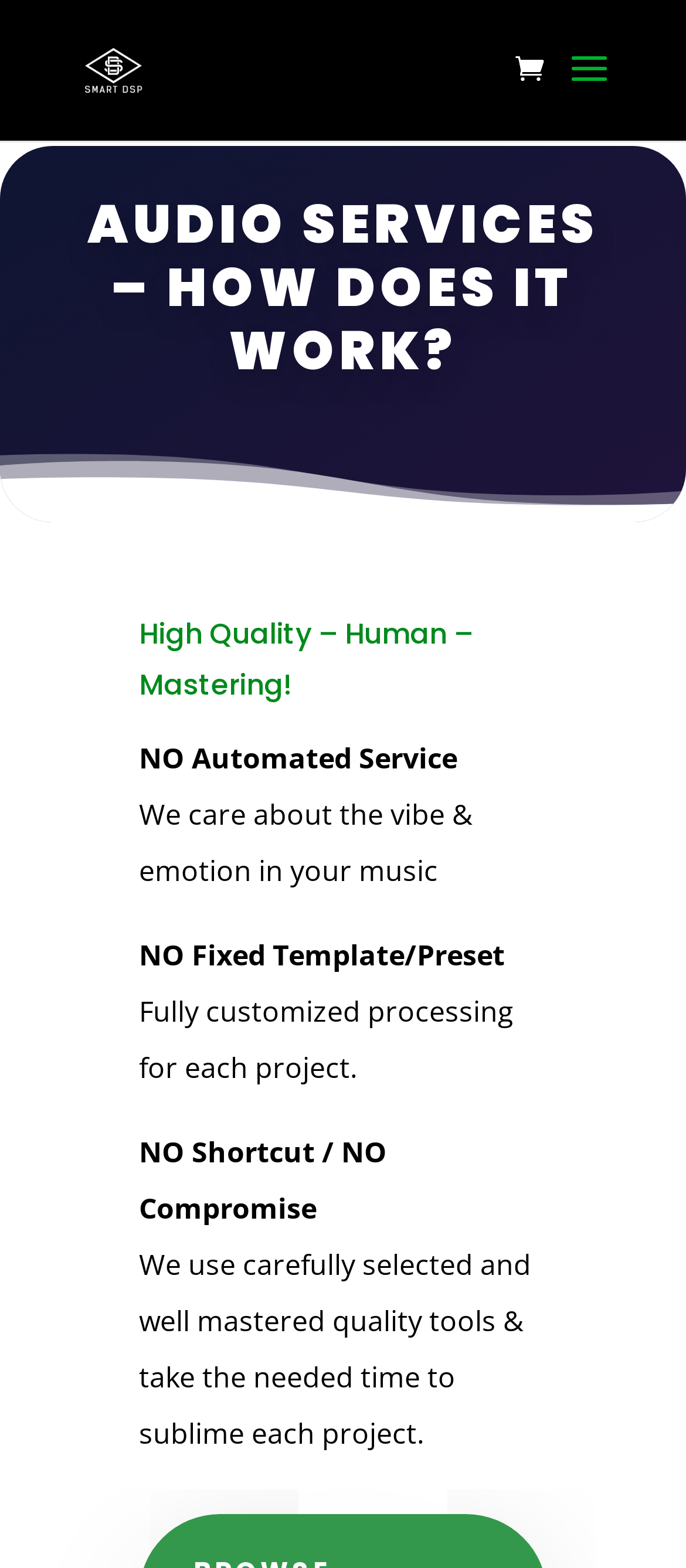Provide a single word or phrase to answer the given question: 
What is the focus of the audio services?

High Quality - Human - Mastering